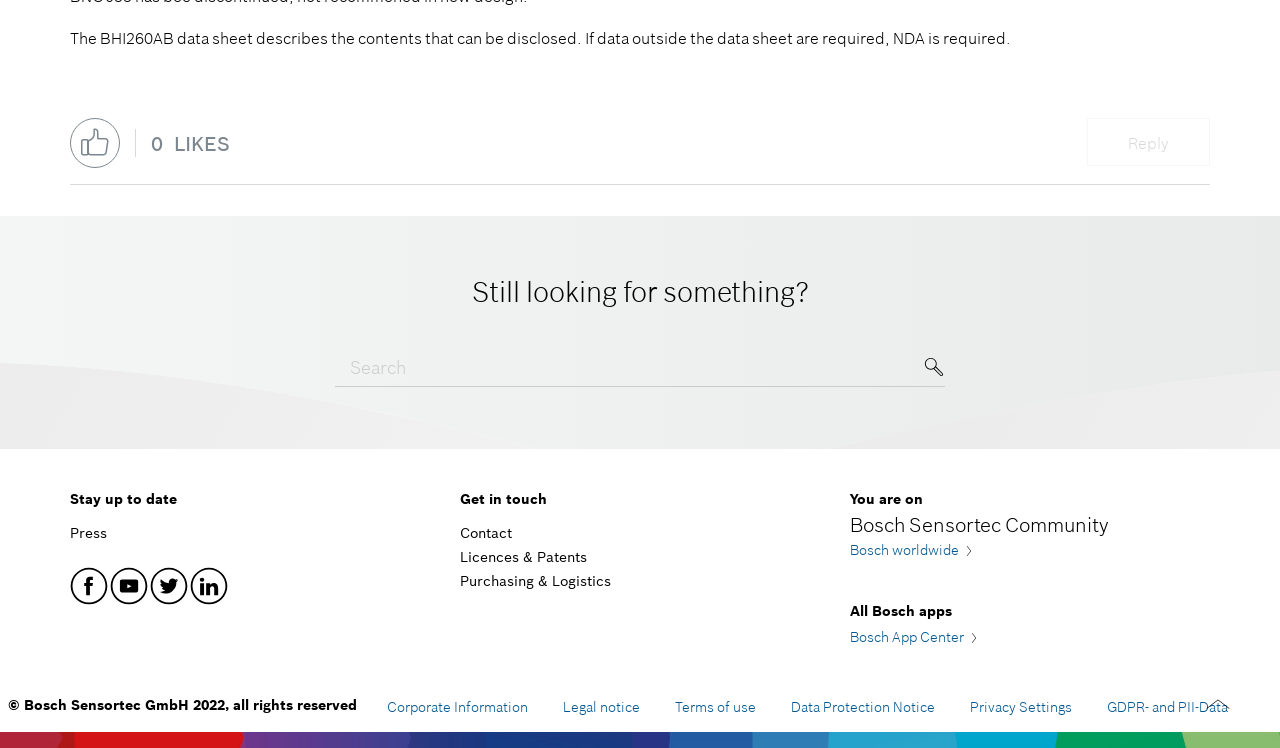Indicate the bounding box coordinates of the element that must be clicked to execute the instruction: "Give likes to this post". The coordinates should be given as four float numbers between 0 and 1, i.e., [left, top, right, bottom].

[0.055, 0.157, 0.094, 0.224]